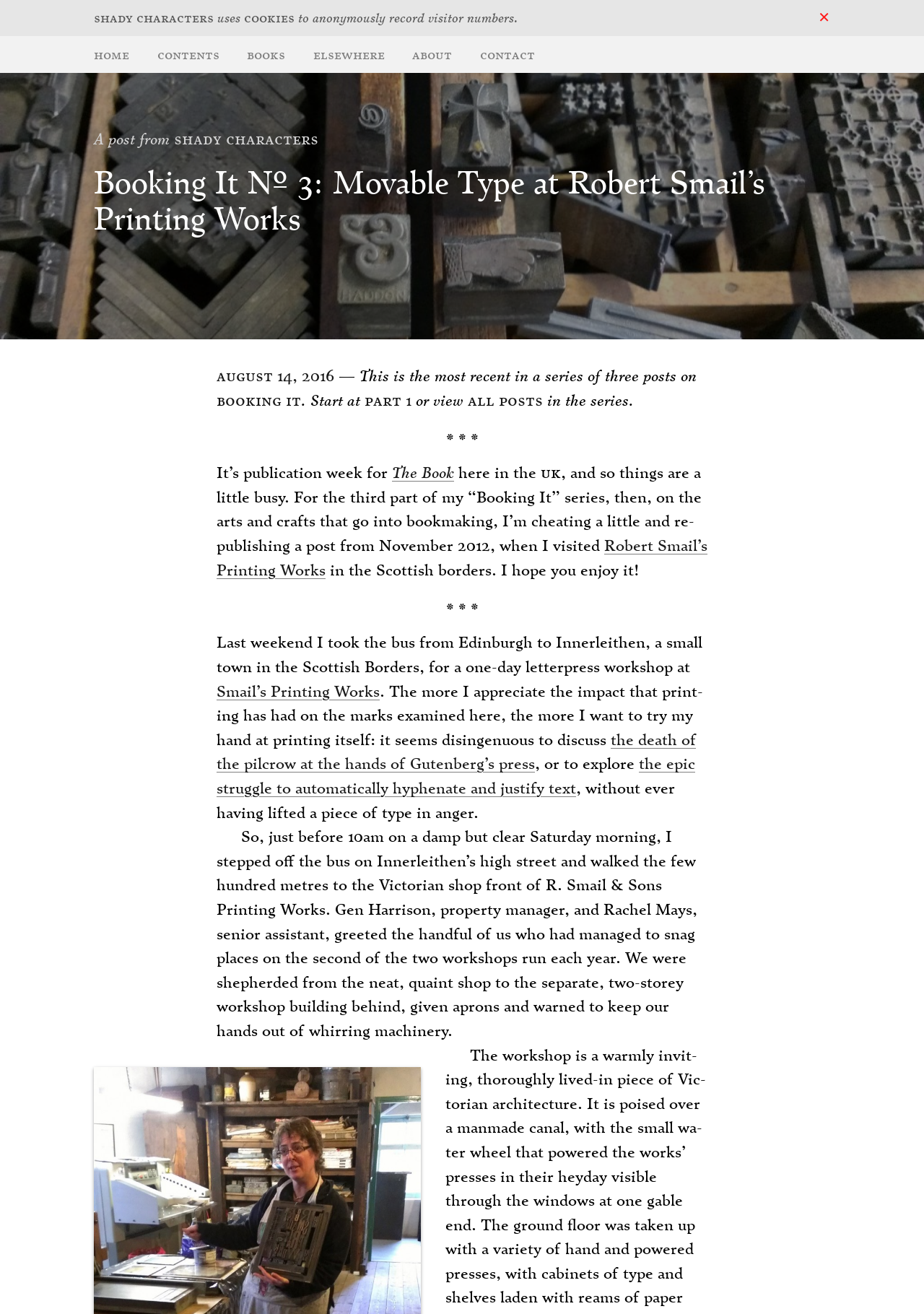Given the description August 14, 2016, predict the bounding box coordinates of the UI element. Ensure the coordinates are in the format (top-left x, top-left y, bottom-right x, bottom-right y) and all values are between 0 and 1.

[0.234, 0.277, 0.362, 0.294]